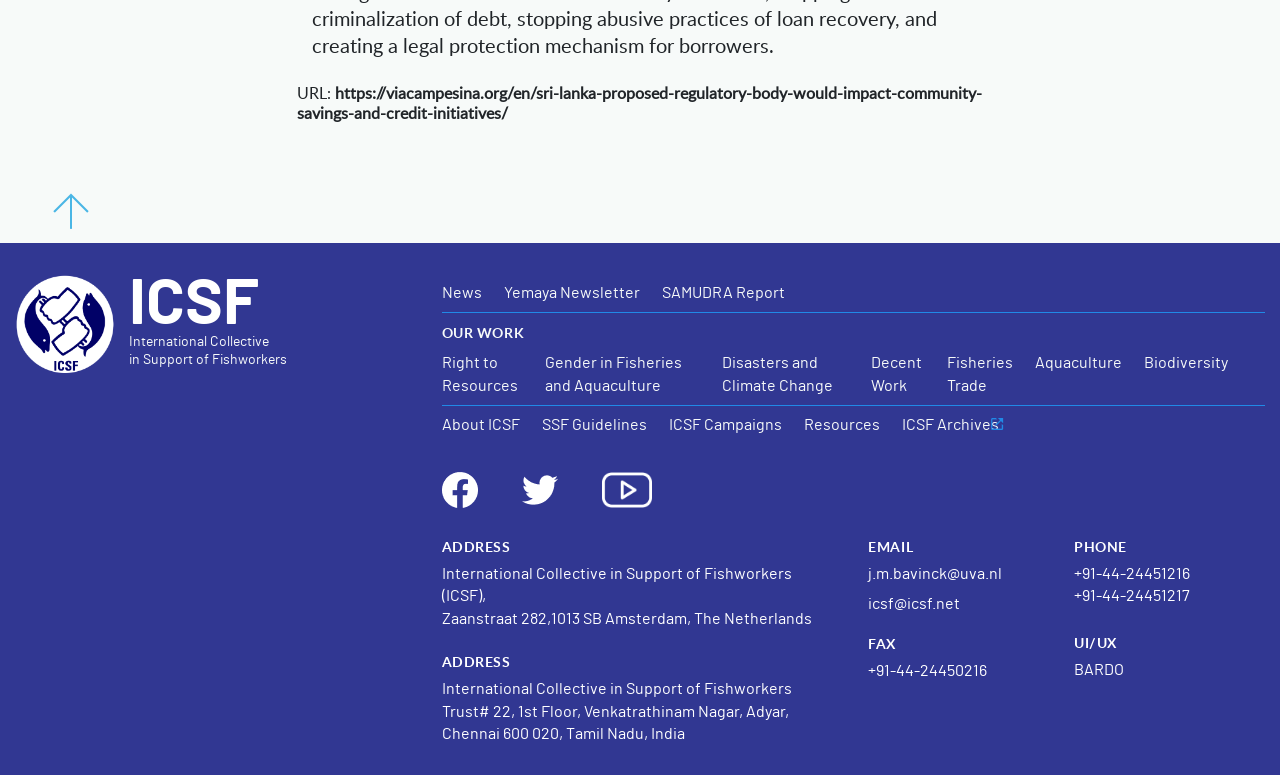Please determine the bounding box coordinates for the UI element described here. Use the format (top-left x, top-left y, bottom-right x, bottom-right y) with values bounded between 0 and 1: title="South African Secrets"

None